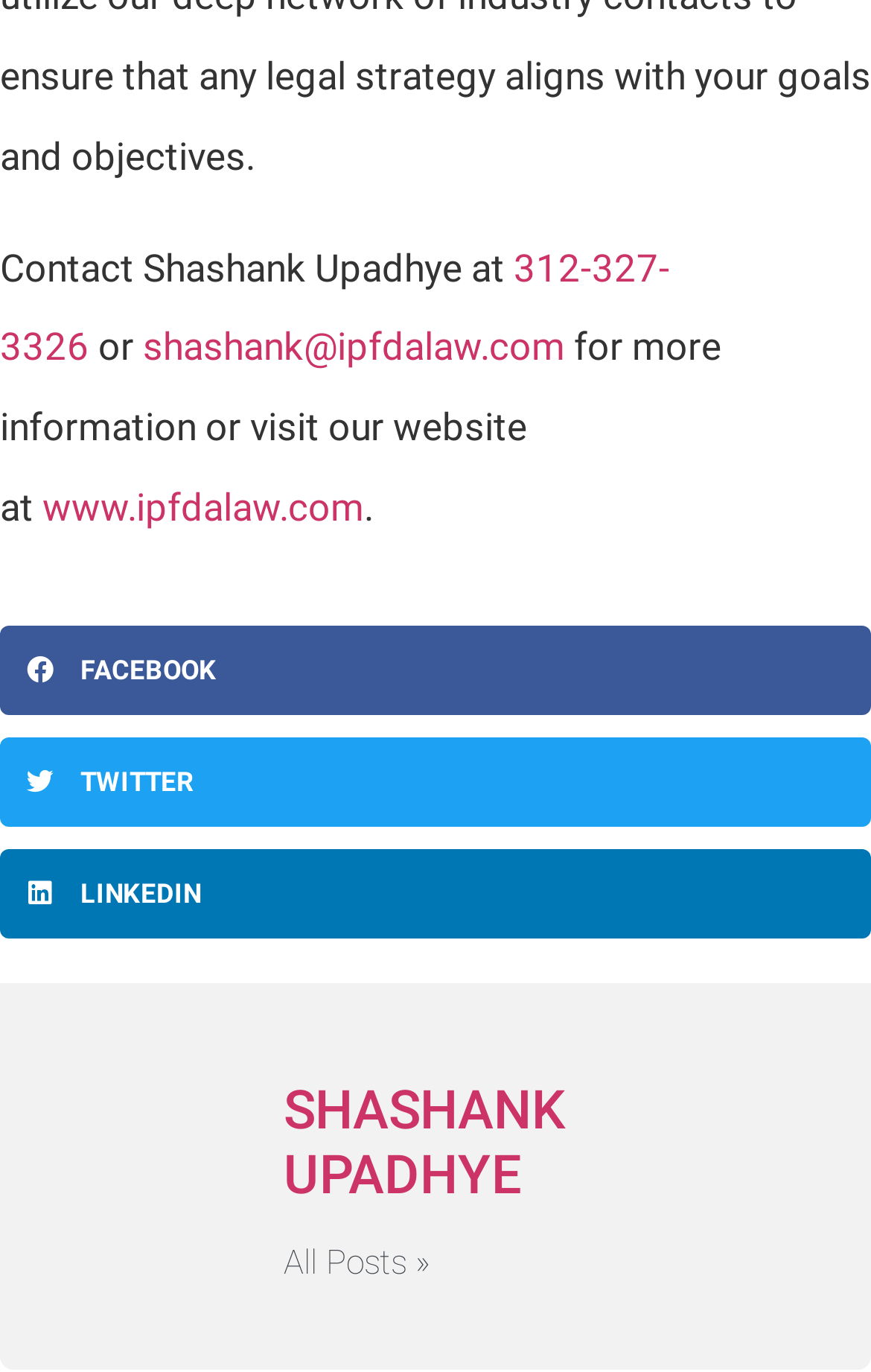Please give the bounding box coordinates of the area that should be clicked to fulfill the following instruction: "Visit the website of IPF Dallaw". The coordinates should be in the format of four float numbers from 0 to 1, i.e., [left, top, right, bottom].

[0.049, 0.353, 0.418, 0.385]